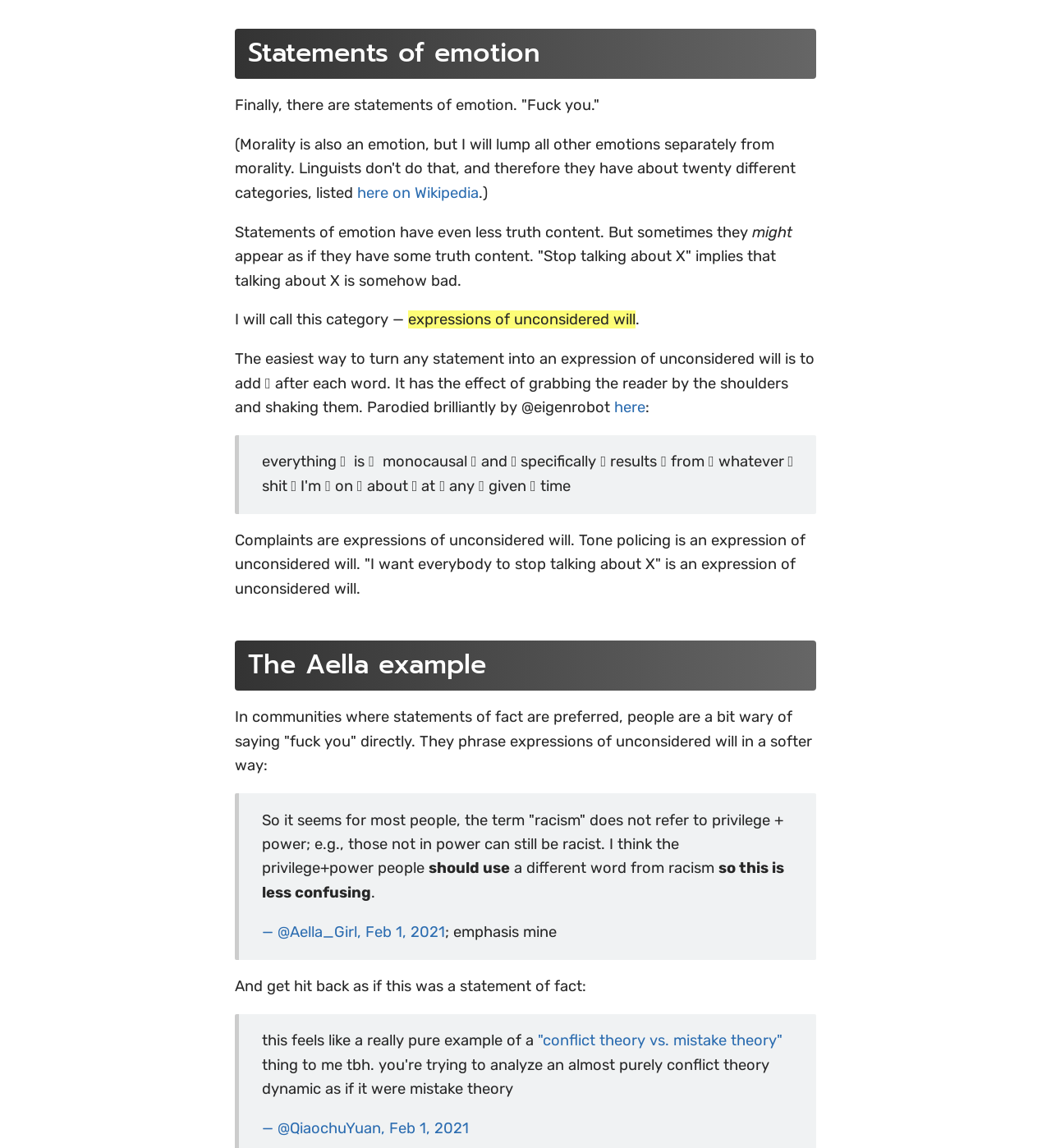Based on the element description here, identify the bounding box coordinates for the UI element. The coordinates should be in the format (top-left x, top-left y, bottom-right x, bottom-right y) and within the 0 to 1 range.

[0.584, 0.347, 0.614, 0.363]